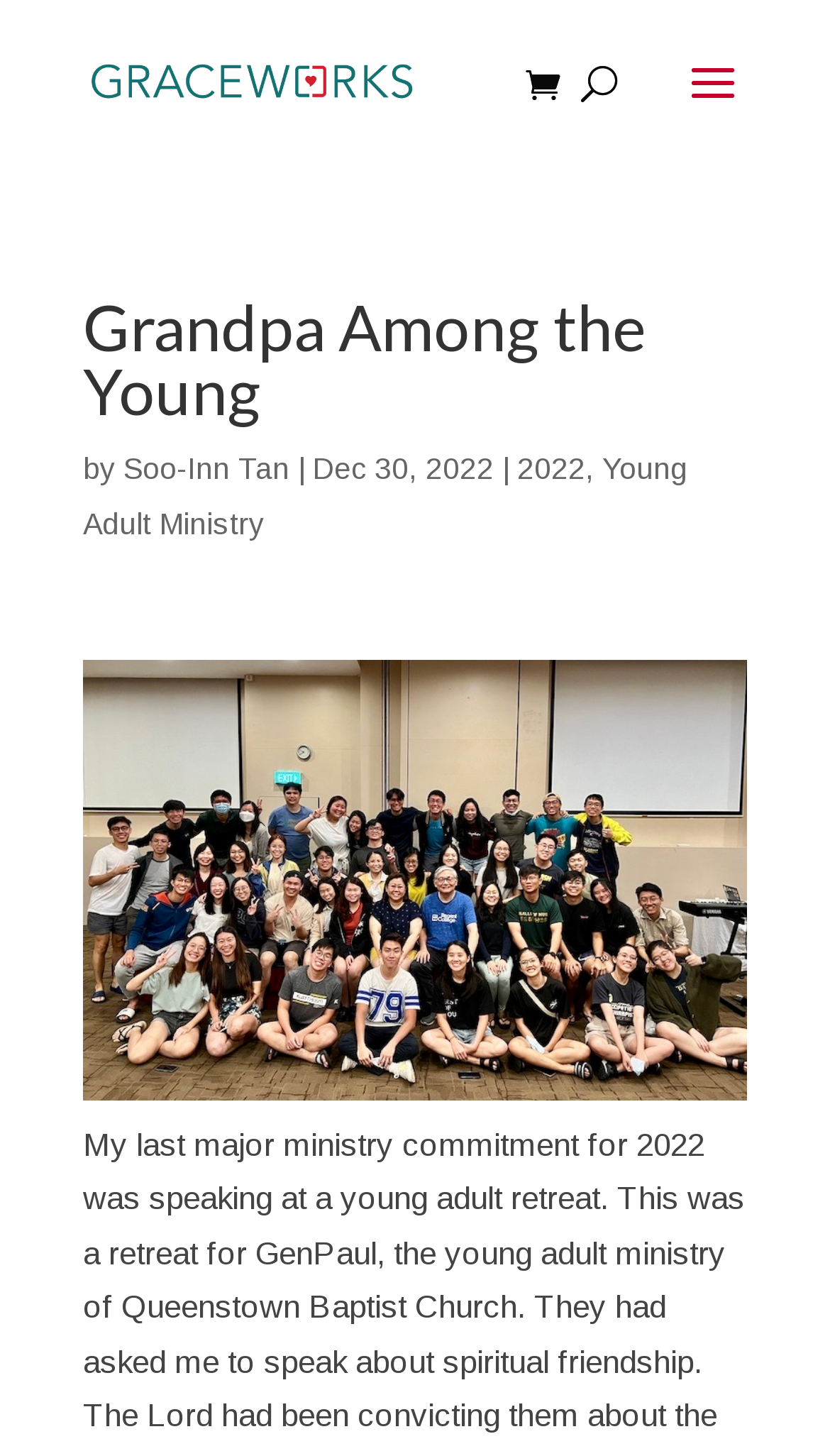Provide the bounding box for the UI element matching this description: "2022".

[0.623, 0.31, 0.705, 0.333]